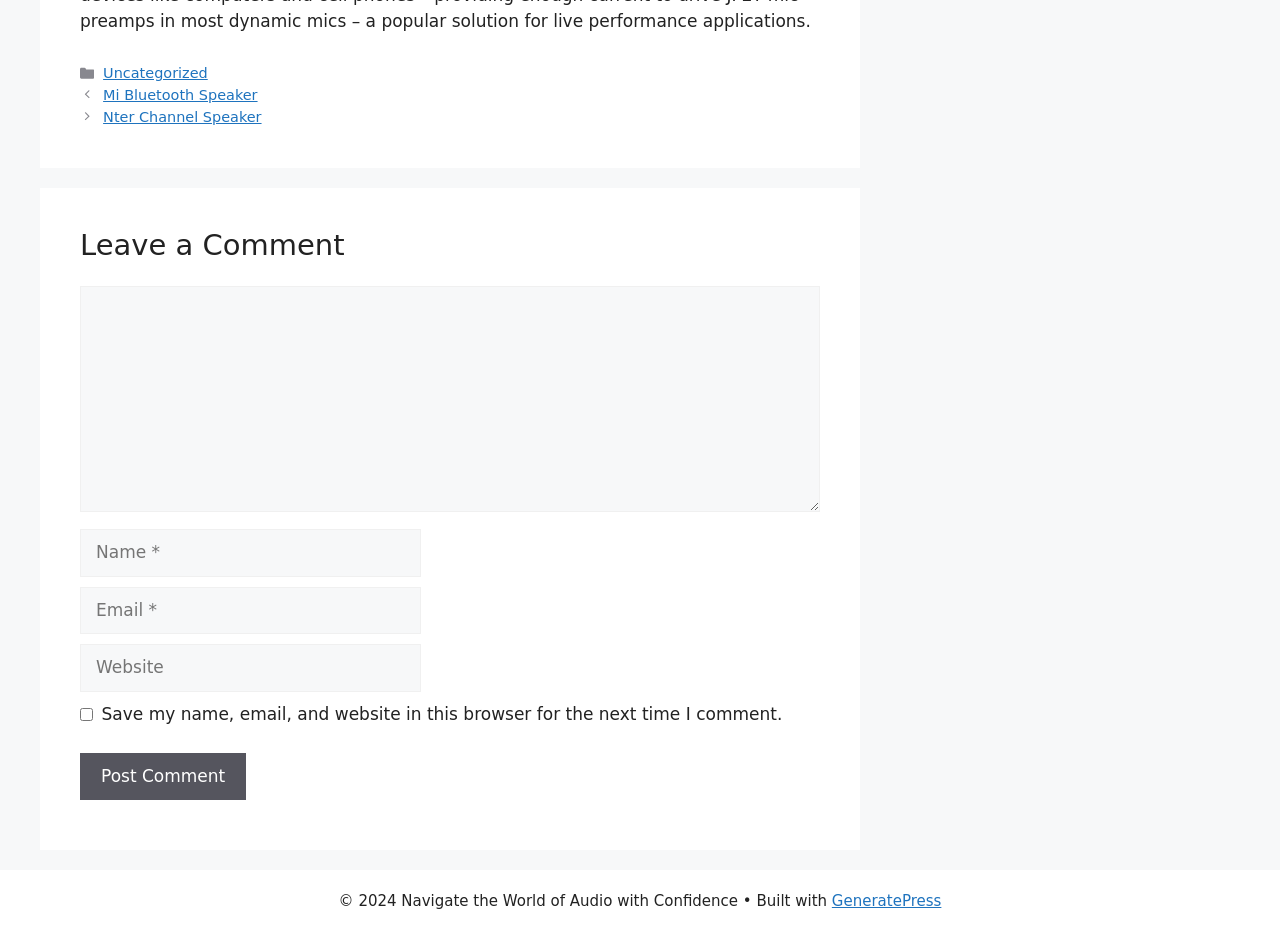Use a single word or phrase to answer this question: 
What is the copyright year mentioned in the footer?

2024